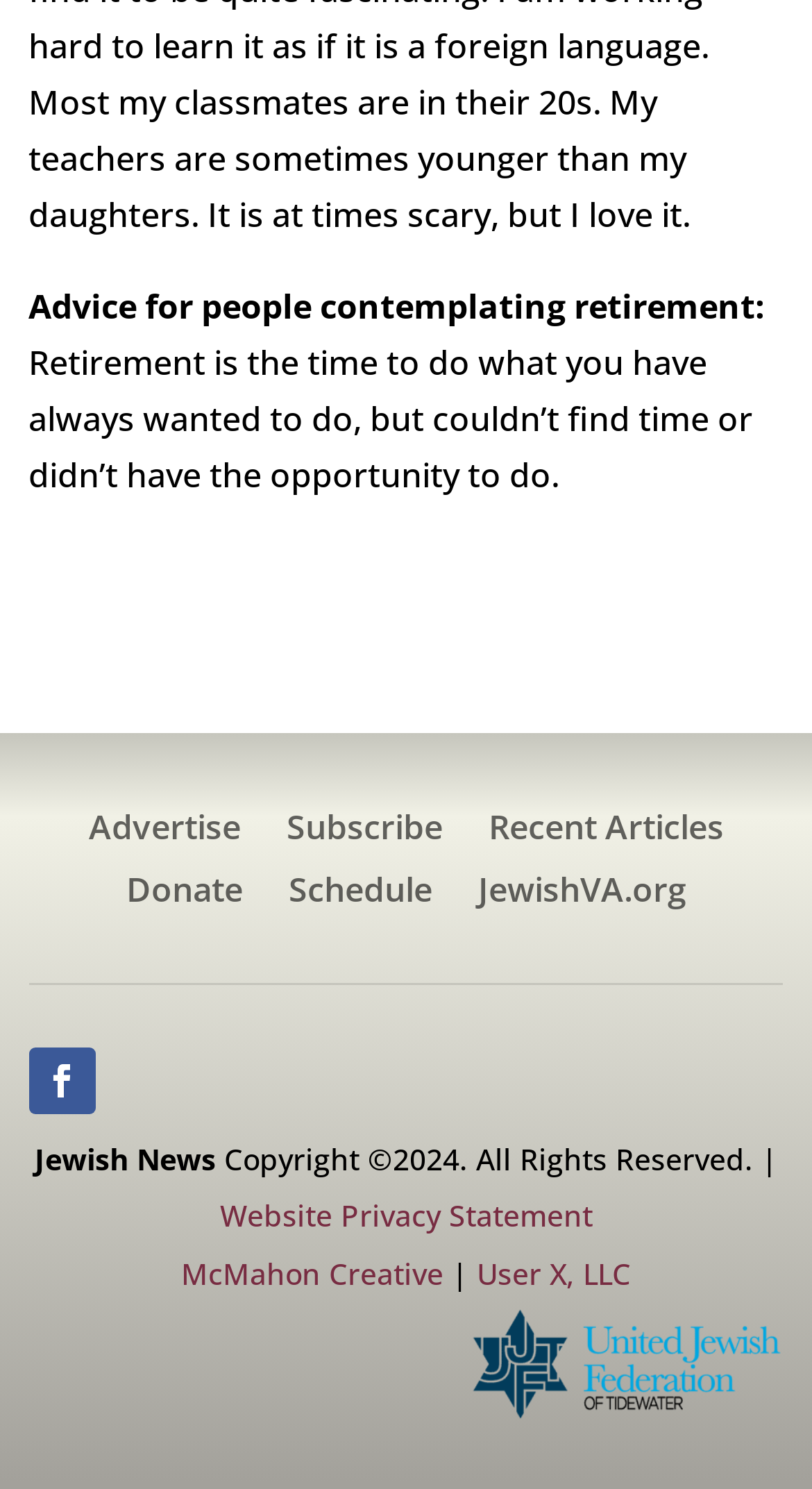What is the topic of the main article?
Provide a concise answer using a single word or phrase based on the image.

Retirement